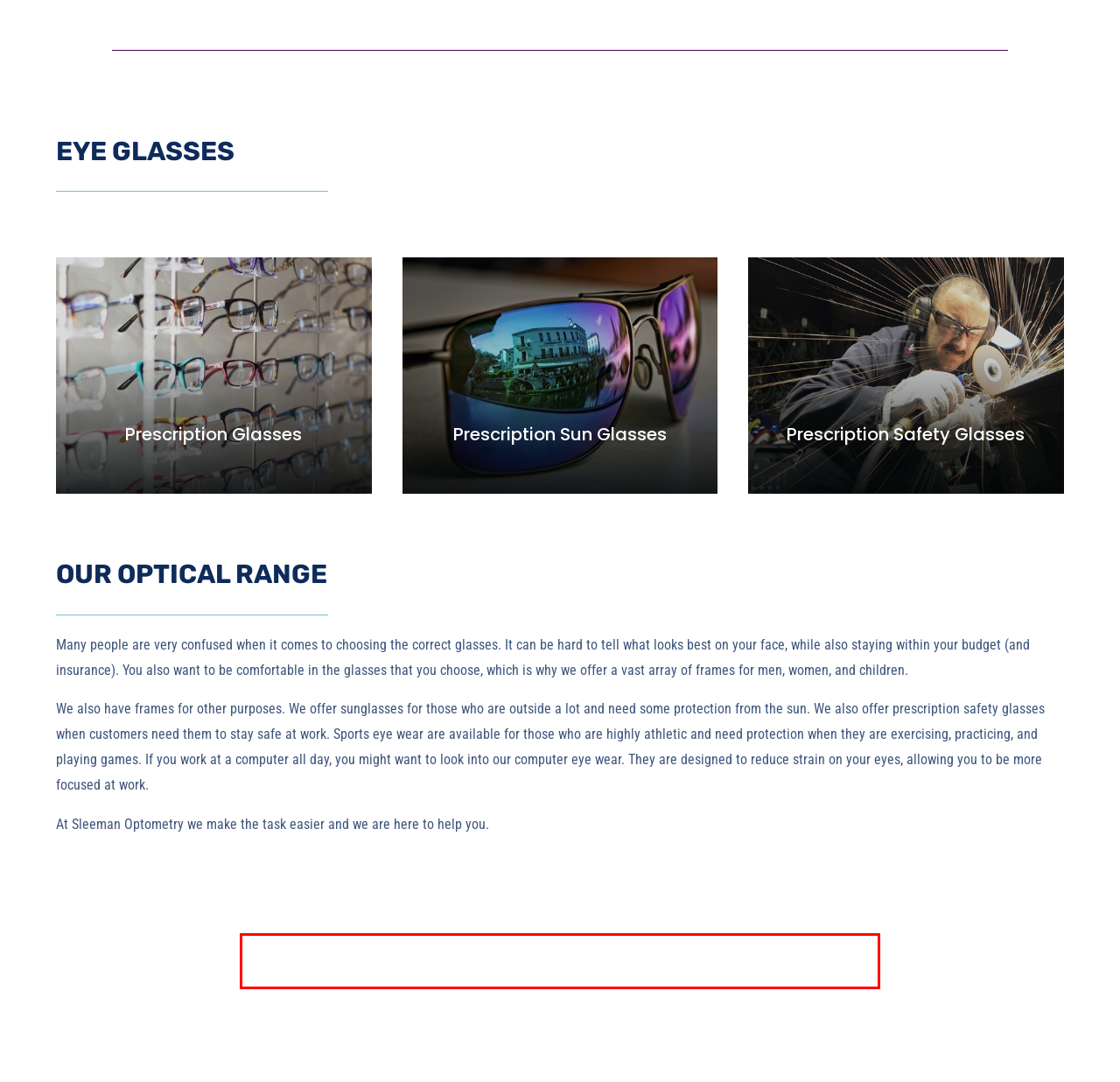Please recognize and transcribe the text located inside the red bounding box in the webpage image.

You have many options when choosing the lenses for your eyeglasses. Below are listed the most popular types of lenses and lens options.